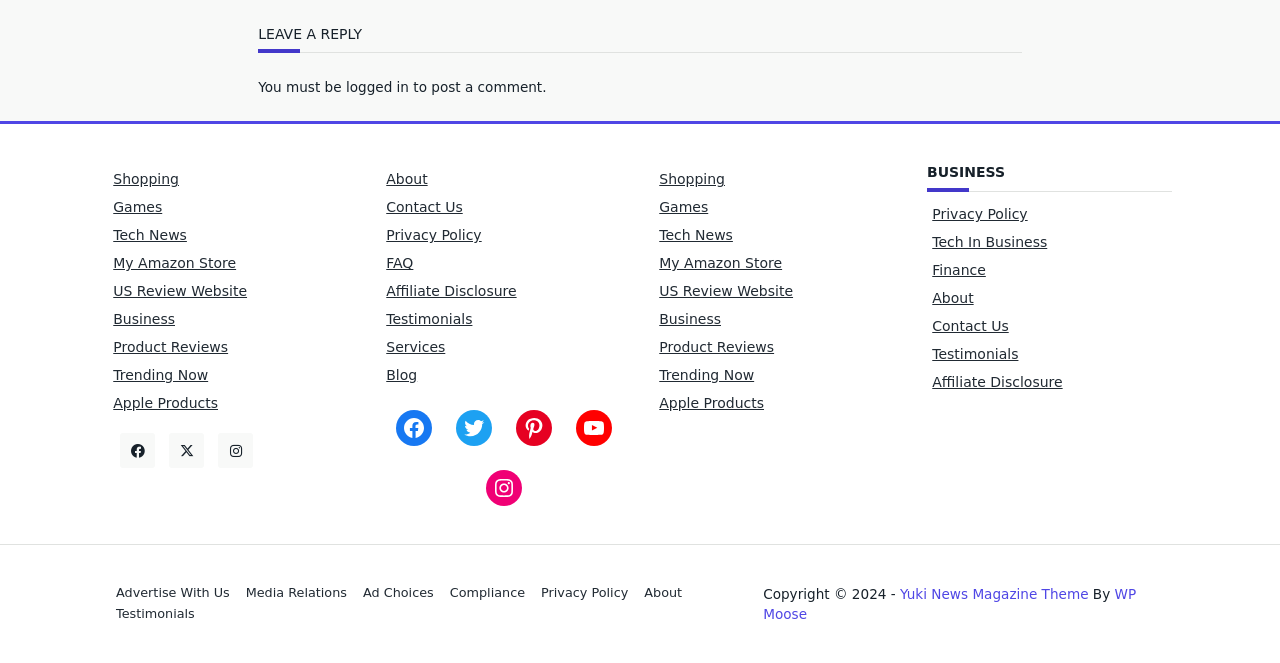Please specify the bounding box coordinates of the region to click in order to perform the following instruction: "Click on the 'Advertise With Us' link".

[0.084, 0.88, 0.186, 0.911]